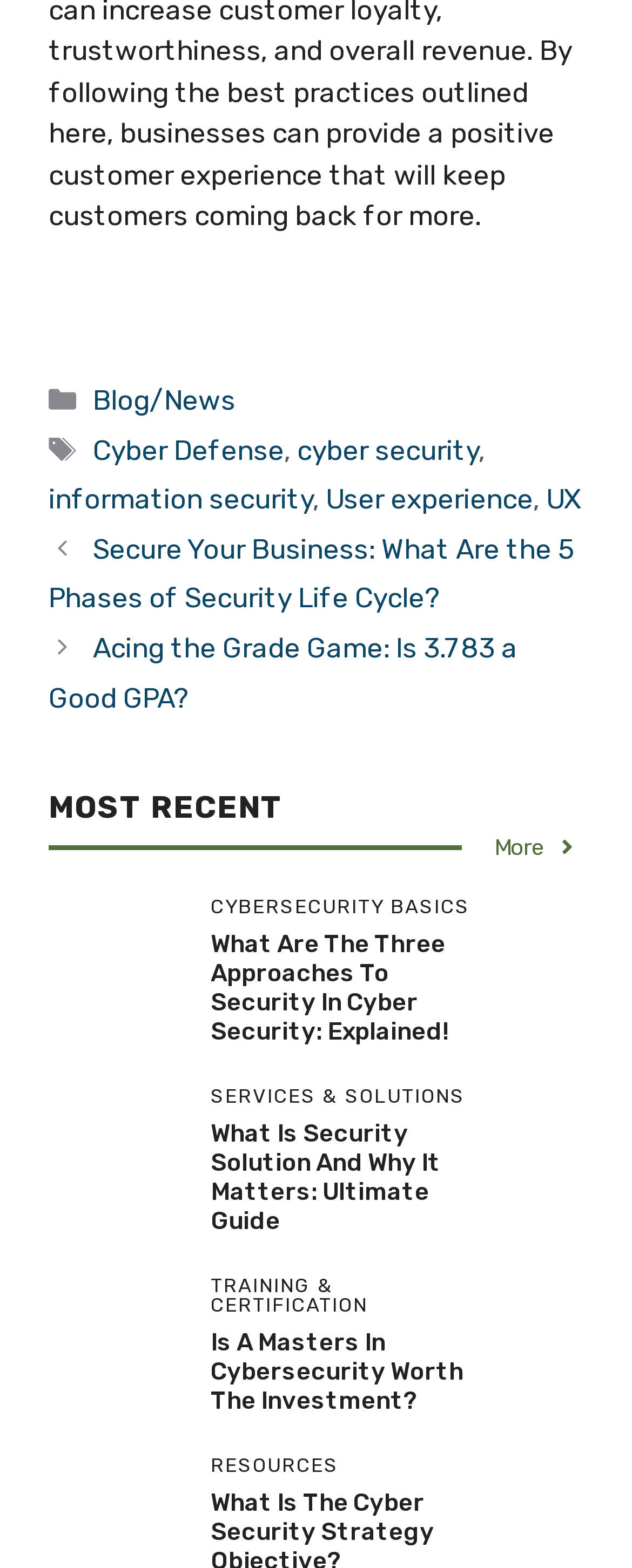Determine the bounding box coordinates of the clickable area required to perform the following instruction: "View the 'Is A Masters In Cybersecurity Worth The Investment?' article". The coordinates should be represented as four float numbers between 0 and 1: [left, top, right, bottom].

[0.333, 0.847, 0.733, 0.902]